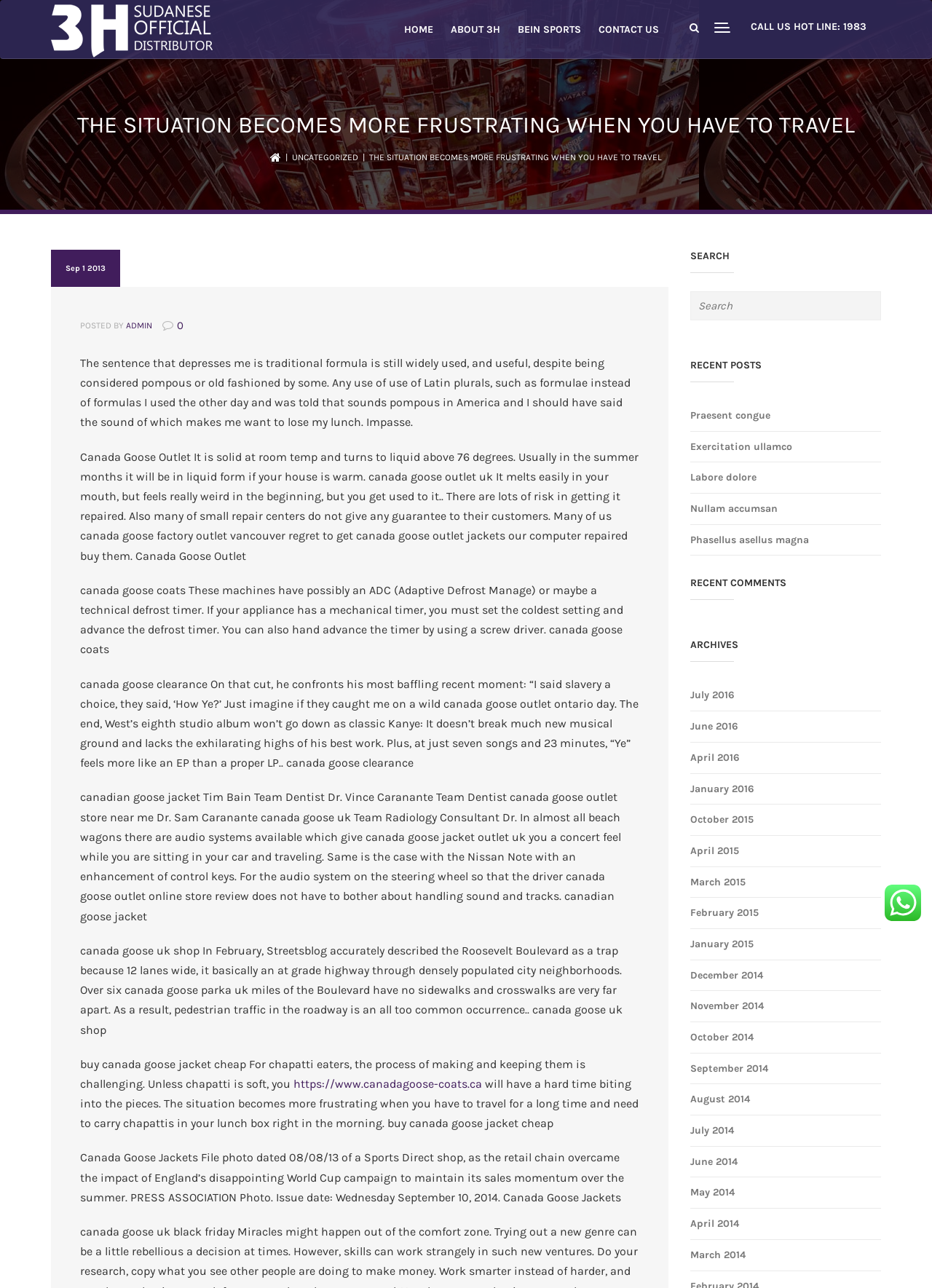Detail the webpage's structure and highlights in your description.

The webpage appears to be a blog or article page with a focus on travel and lifestyle. At the top, there is a logo and a navigation menu with links to "HOME", "ABOUT 3H", "BEIN SPORTS", and "CONTACT US". Below the navigation menu, there is a heading that reads "THE SITUATION BECOMES MORE FRUSTRATING WHEN YOU HAVE TO TRAVEL". 

On the left side of the page, there is a section with a series of articles or blog posts. Each post has a title and a brief description, and they appear to be related to travel, food, and lifestyle. There are five posts in total, with titles such as "Canada Goose Outlet" and "buy canada goose jacket cheap". 

On the right side of the page, there are several sections, including "SEARCH", "RECENT POSTS", "RECENT COMMENTS", and "ARCHIVES". The "SEARCH" section has a text box where users can enter search queries. The "RECENT POSTS" section lists several links to recent articles, with titles such as "Praesent congue" and "Labore dolore". The "RECENT COMMENTS" section appears to be empty. The "ARCHIVES" section lists links to articles from various months and years, ranging from July 2016 to March 2014. 

At the bottom of the page, there is a small image, but its contents are not described. Overall, the webpage appears to be a blog or article page with a focus on travel and lifestyle, with a simple and clean design.